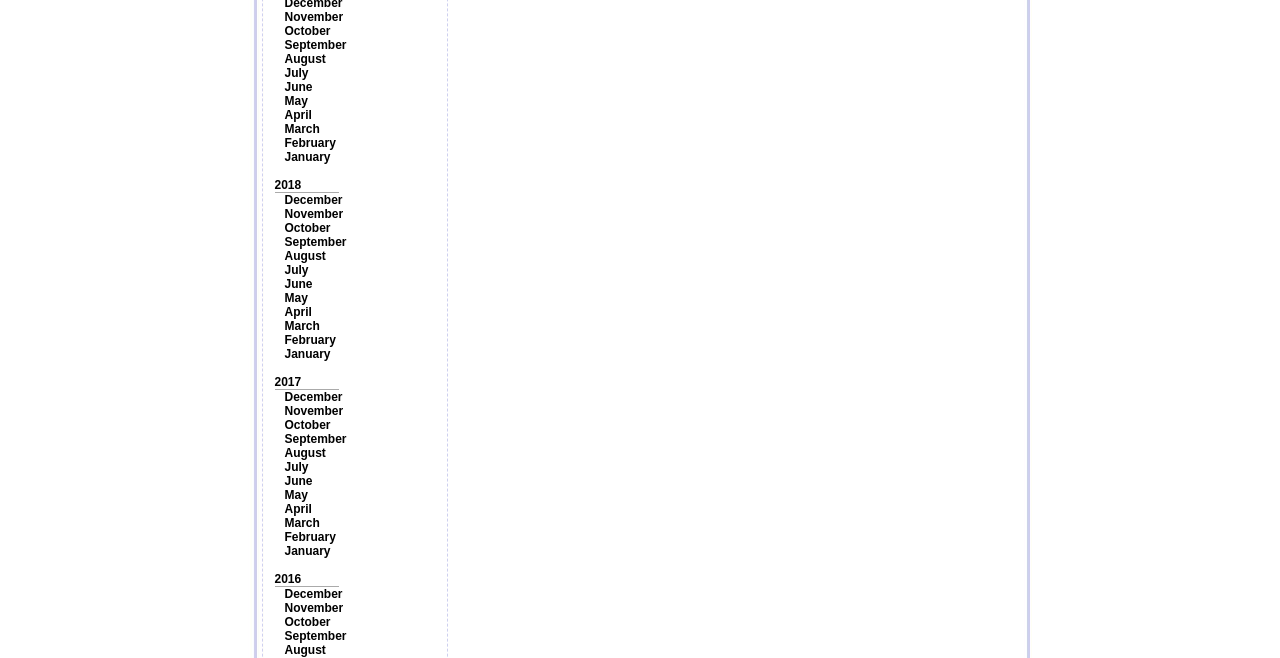Identify the bounding box coordinates of the clickable region to carry out the given instruction: "Explore 'uForte OPC Client Development Toolkit 1.1.0.47'".

None